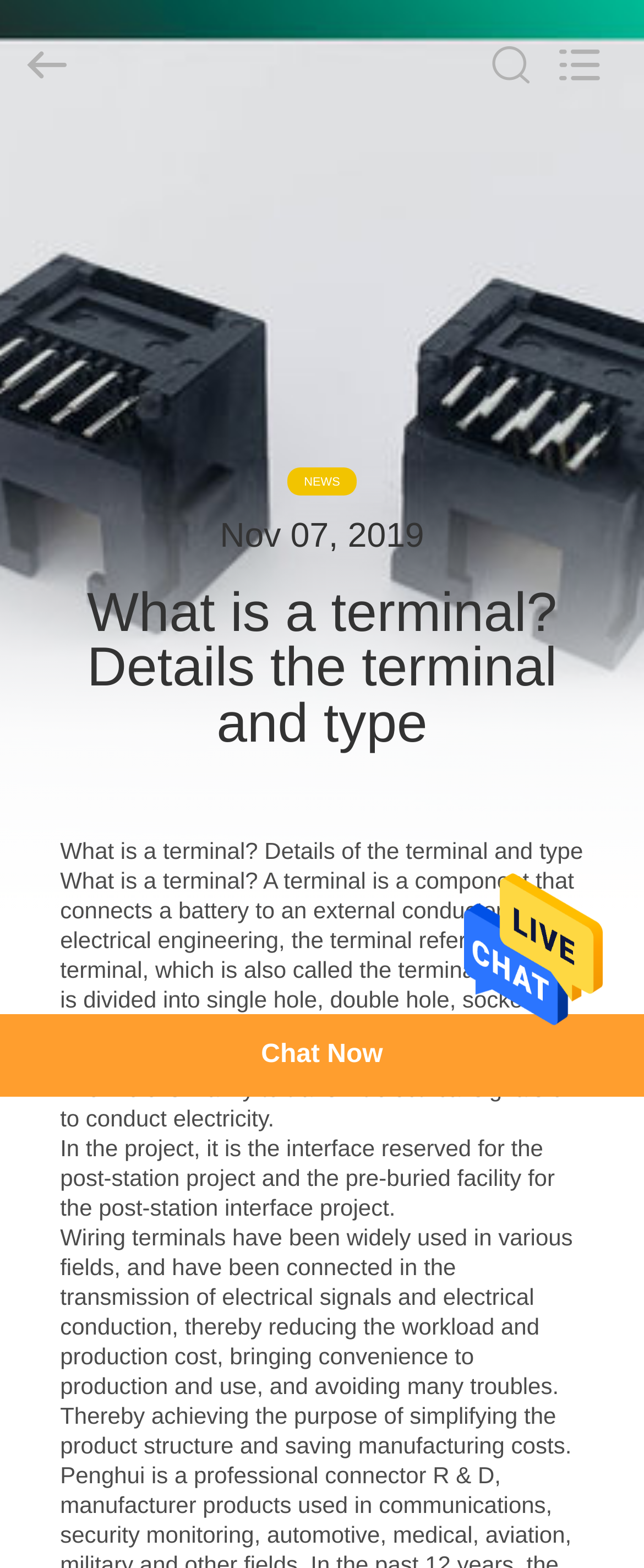Determine the bounding box coordinates of the clickable region to execute the instruction: "Search what you want". The coordinates should be four float numbers between 0 and 1, denoted as [left, top, right, bottom].

[0.0, 0.0, 0.88, 0.082]